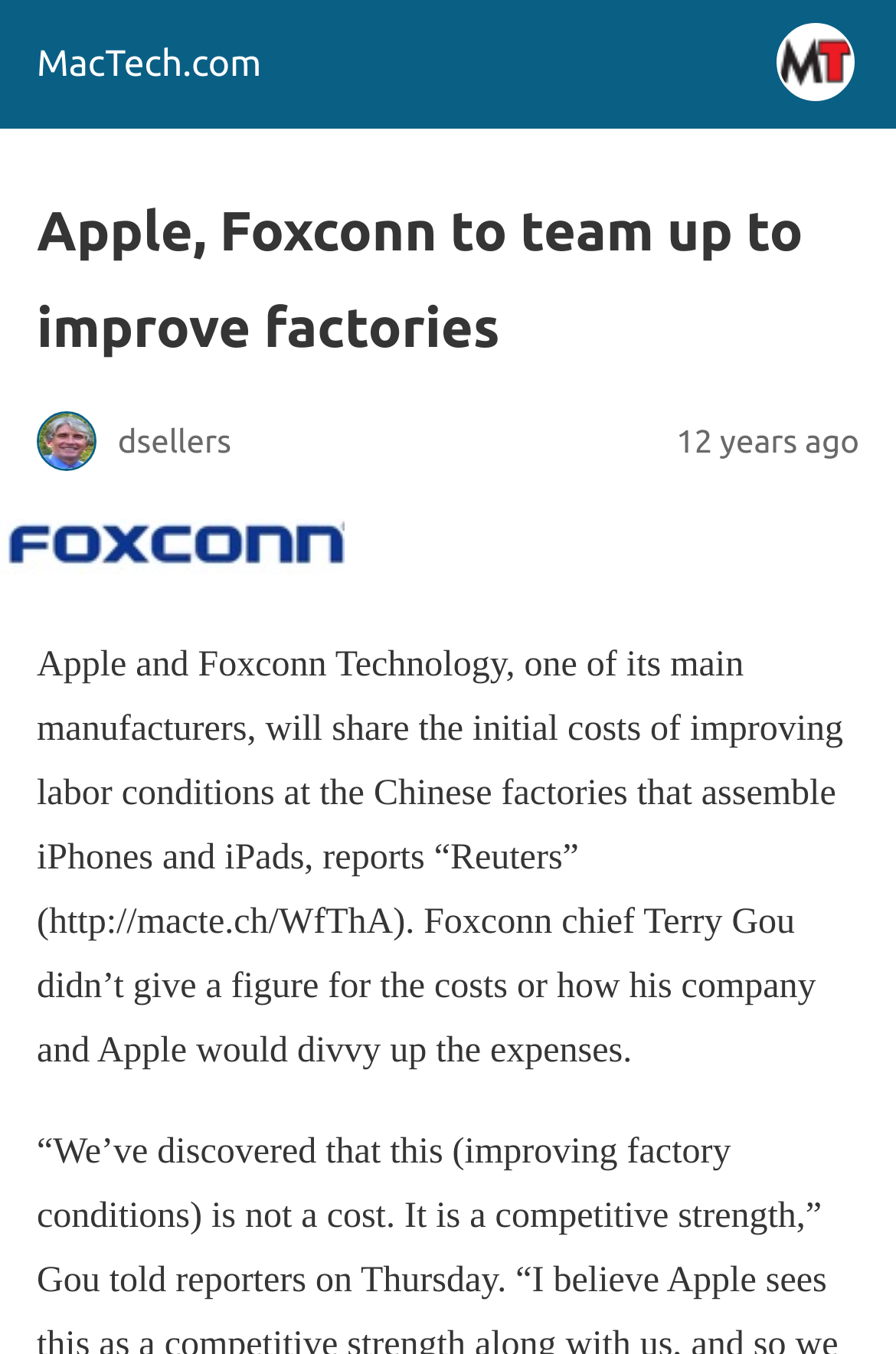Determine the main heading of the webpage and generate its text.

Apple, Foxconn to team up to improve factories